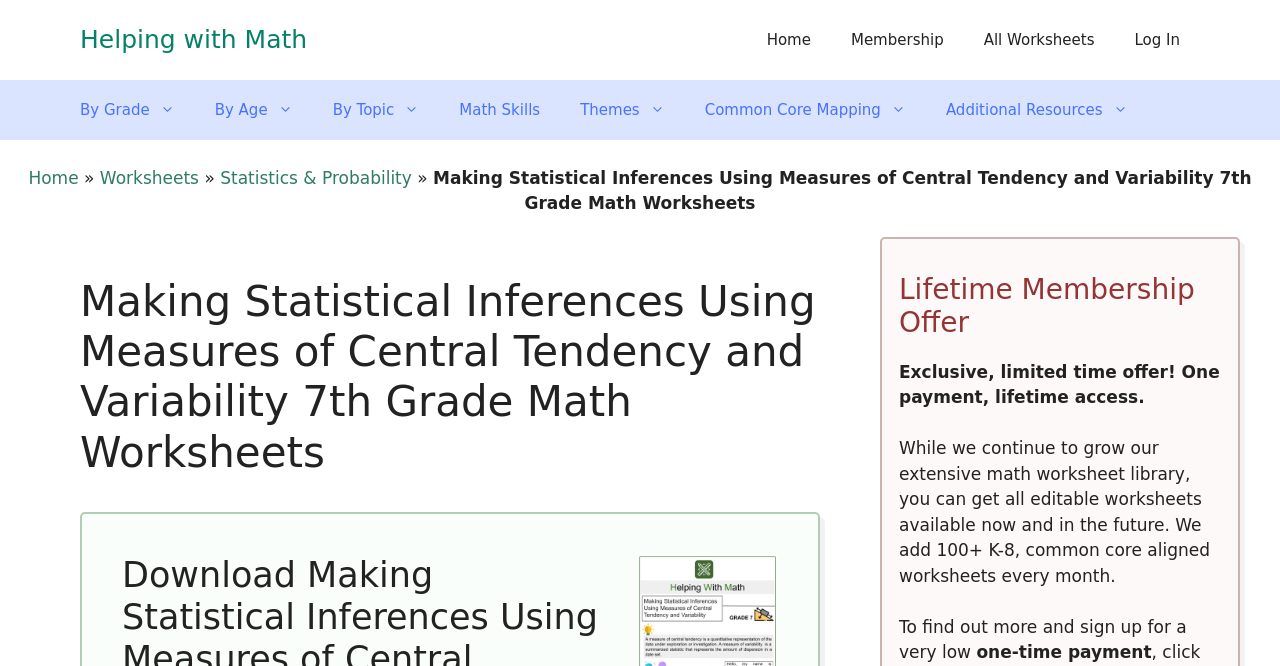Provide the bounding box coordinates of the HTML element described by the text: "Common Core Mapping".

[0.535, 0.12, 0.723, 0.21]